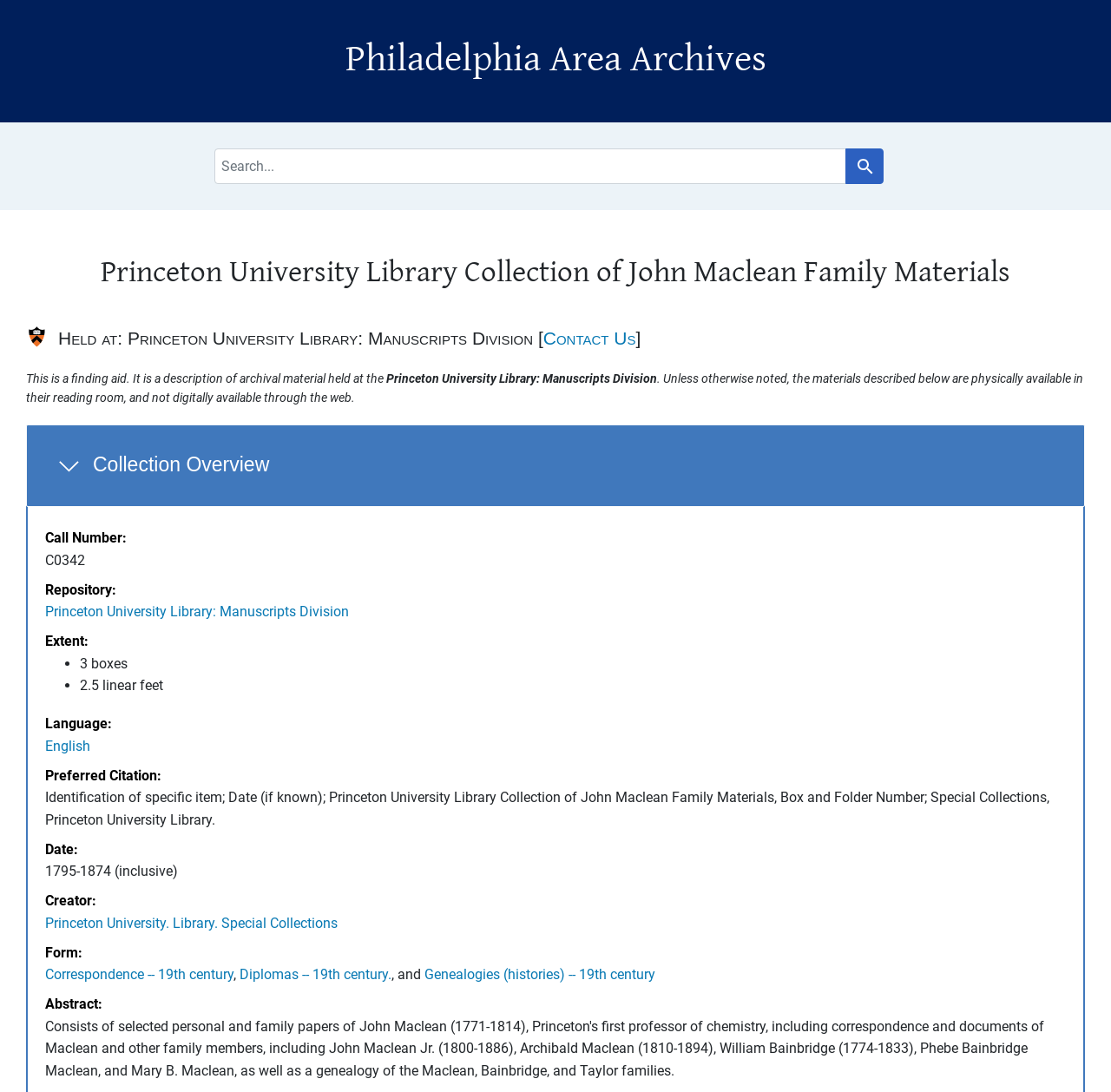Given the description: "Philadelphia Area Archives", determine the bounding box coordinates of the UI element. The coordinates should be formatted as four float numbers between 0 and 1, [left, top, right, bottom].

[0.311, 0.034, 0.689, 0.074]